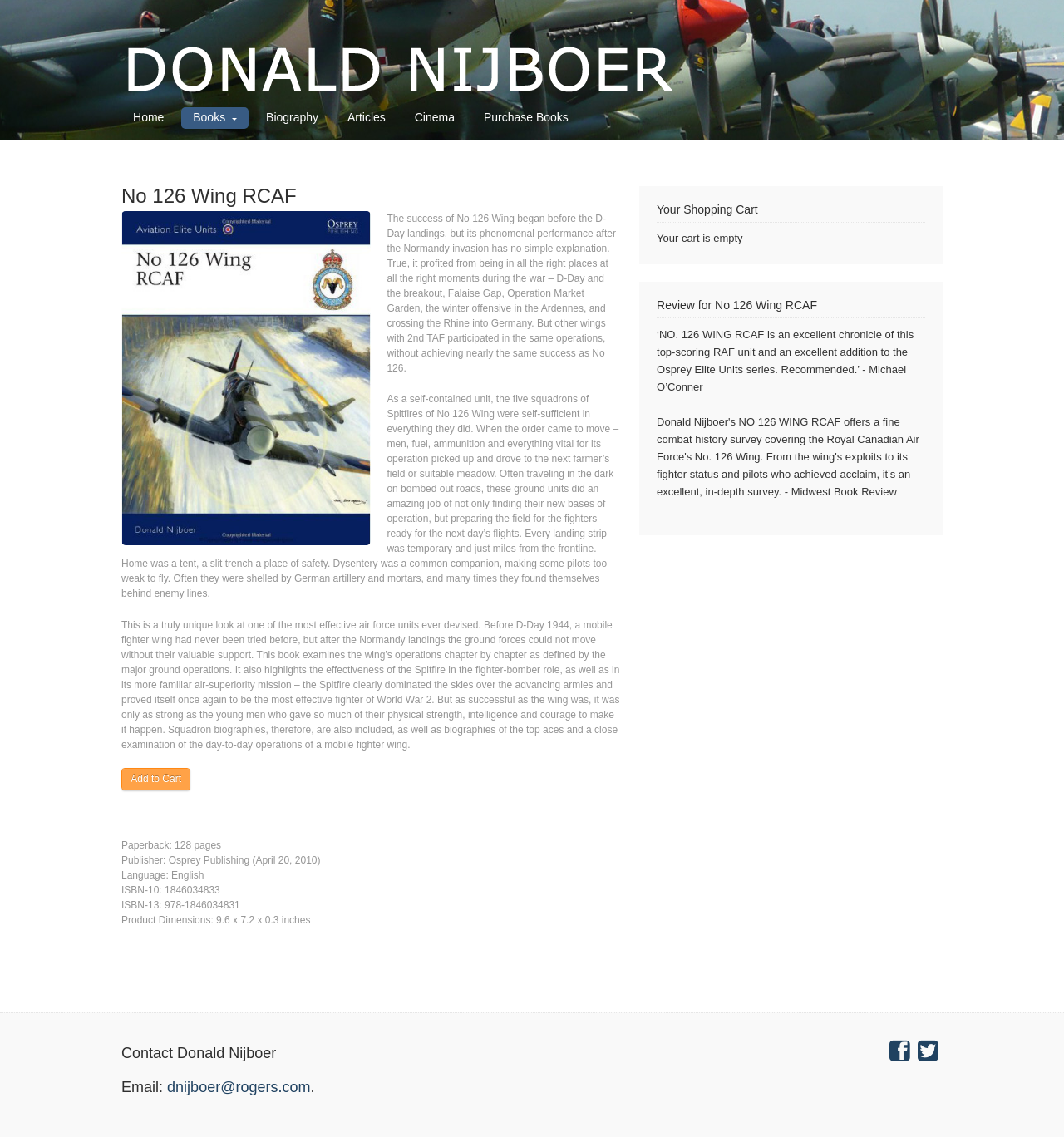What is the publisher of the book?
Please look at the screenshot and answer using one word or phrase.

Osprey Publishing